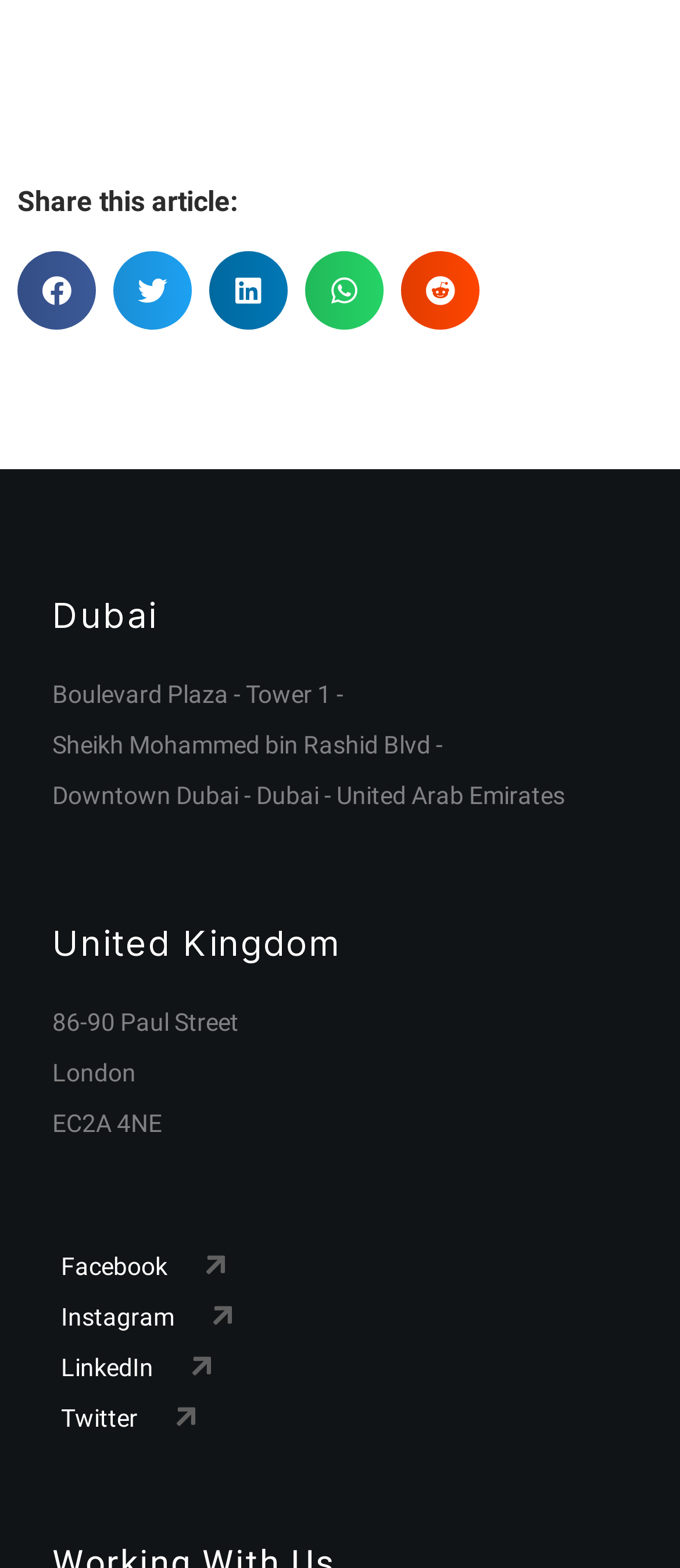How many offices are listed on the webpage?
Look at the image and respond with a one-word or short phrase answer.

2